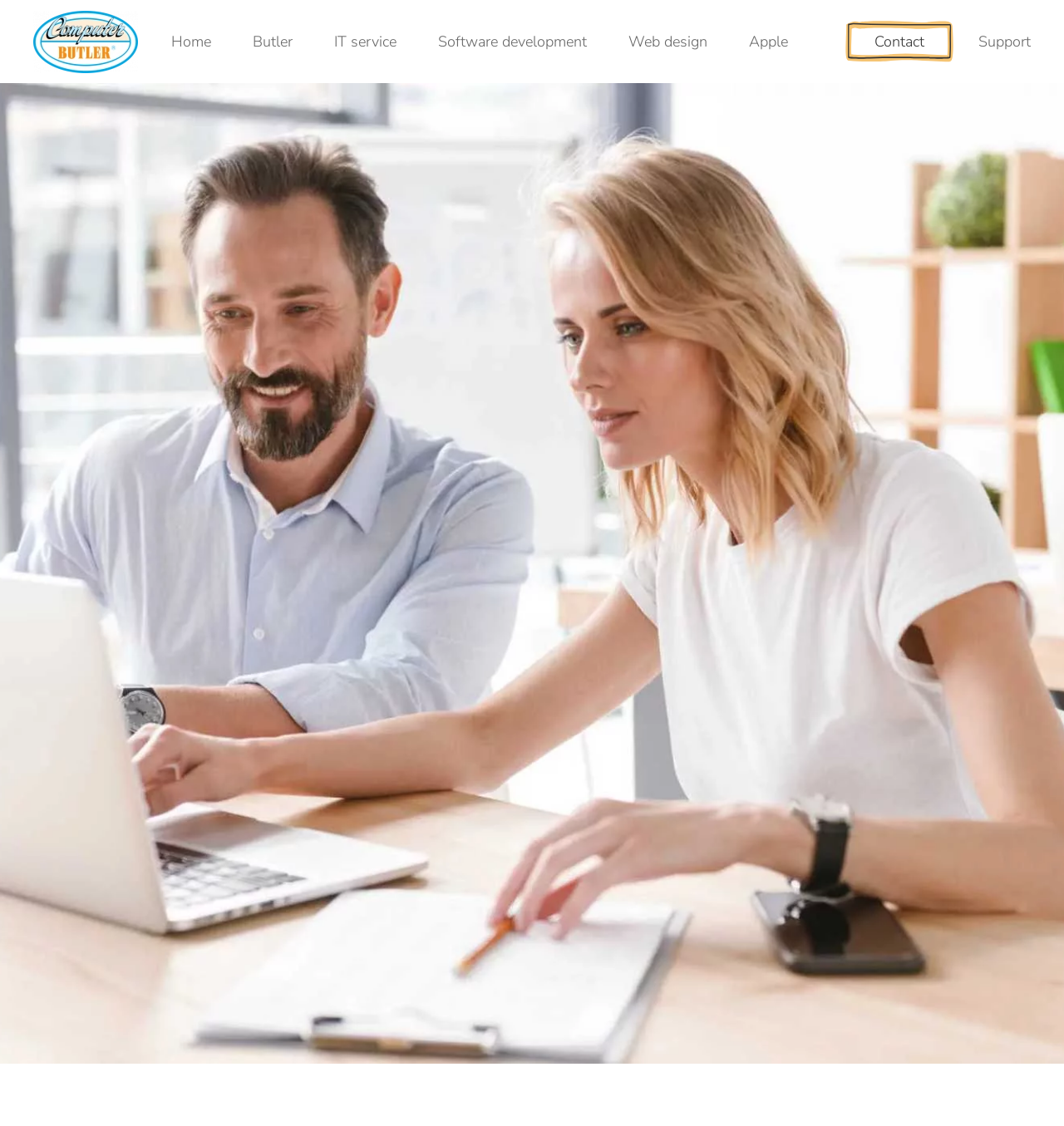Please identify the bounding box coordinates of the element I should click to complete this instruction: 'get support'. The coordinates should be given as four float numbers between 0 and 1, like this: [left, top, right, bottom].

[0.92, 0.028, 0.969, 0.045]